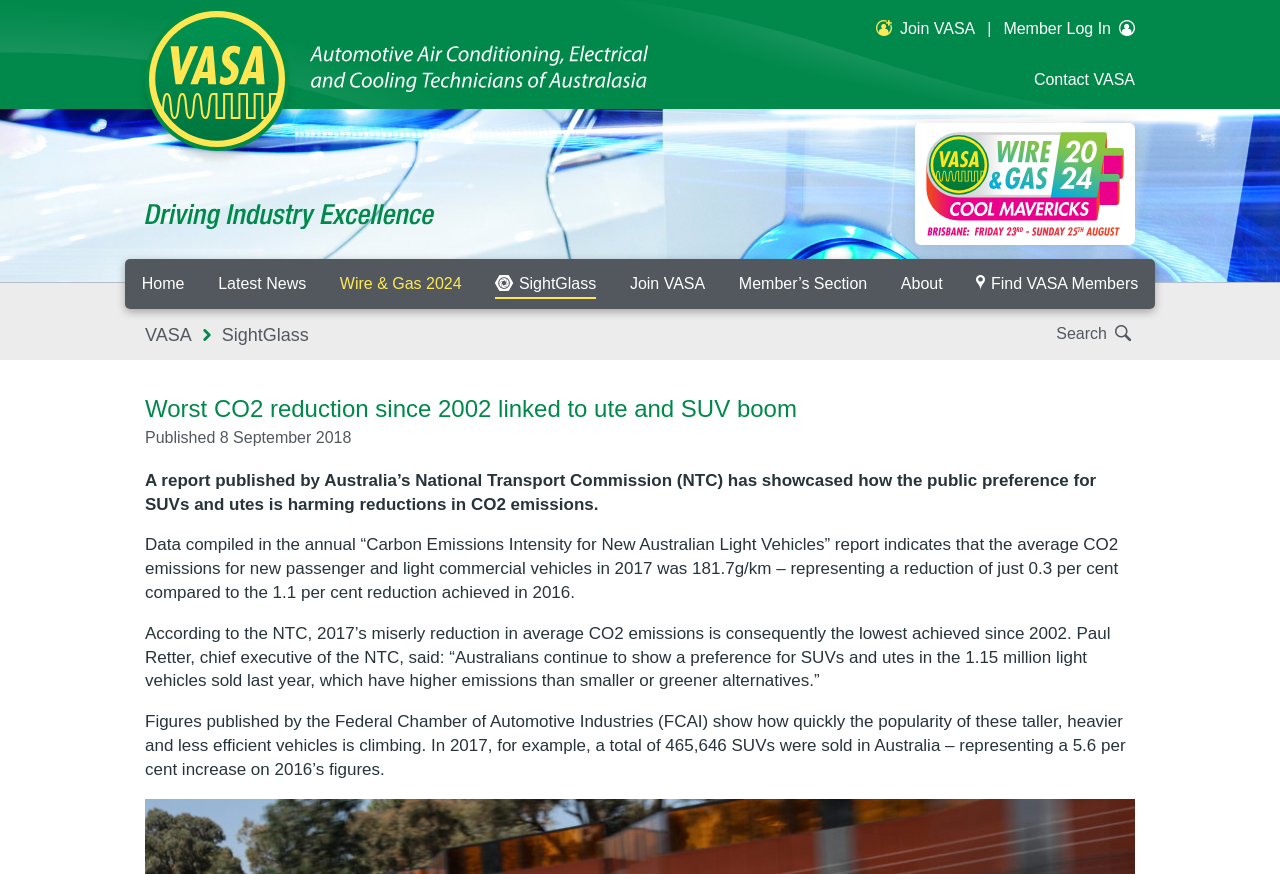Please identify the bounding box coordinates of the clickable element to fulfill the following instruction: "Login as a member". The coordinates should be four float numbers between 0 and 1, i.e., [left, top, right, bottom].

[0.784, 0.023, 0.887, 0.042]